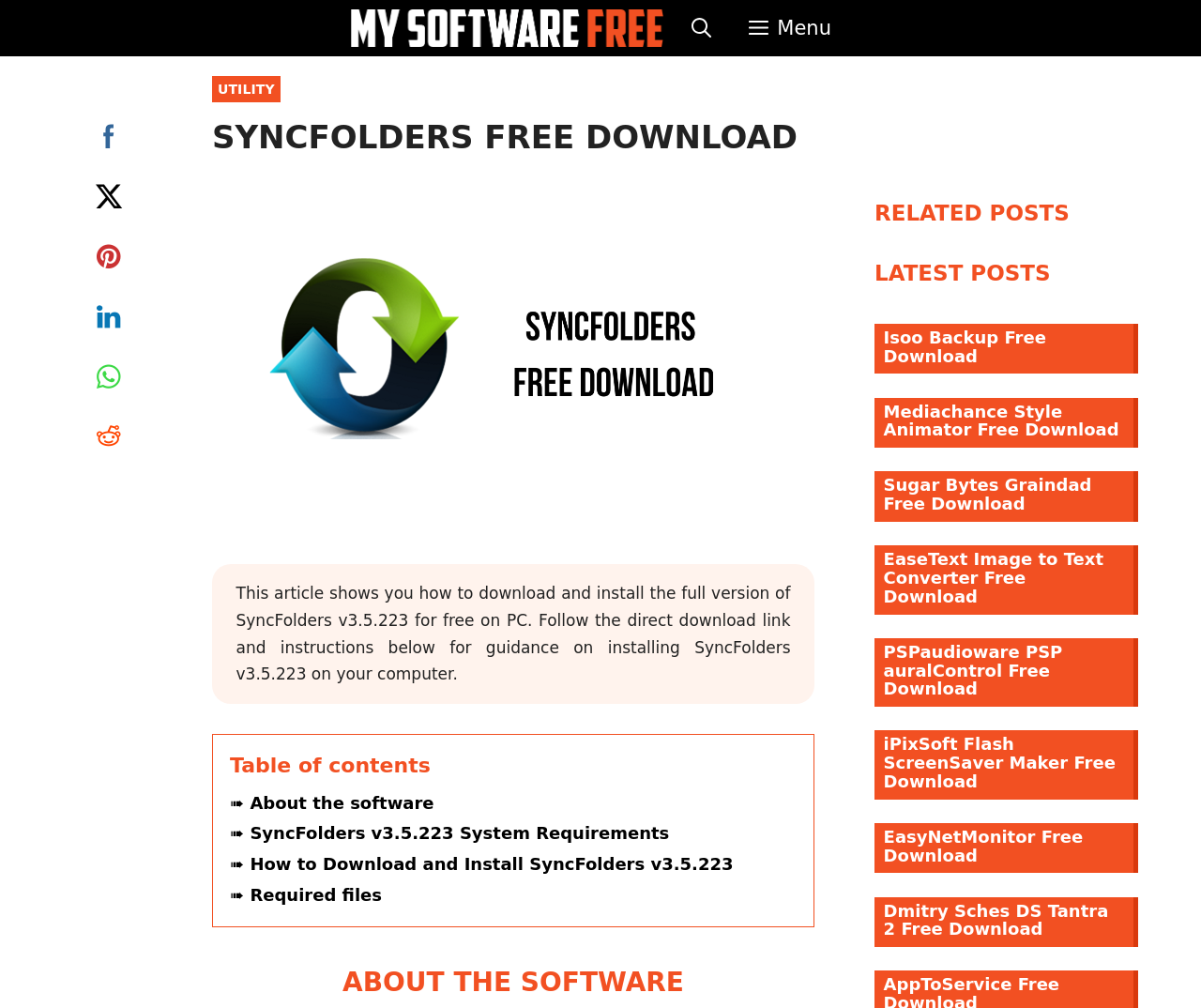Please indicate the bounding box coordinates for the clickable area to complete the following task: "Explore Personal Insurance options". The coordinates should be specified as four float numbers between 0 and 1, i.e., [left, top, right, bottom].

None